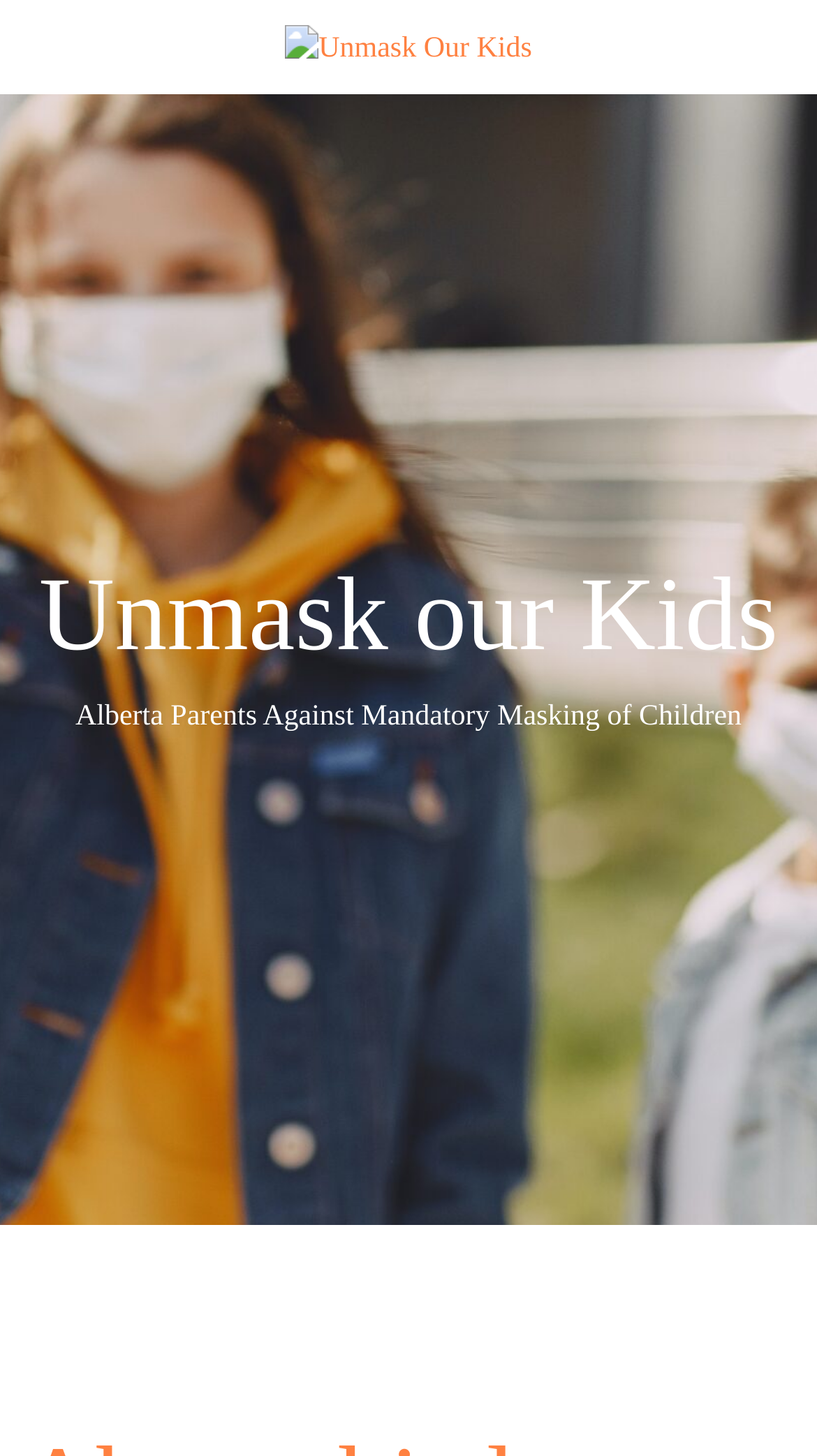Using the provided element description: "name="submit" value="Post Comment"", identify the bounding box coordinates. The coordinates should be four floats between 0 and 1 in the order [left, top, right, bottom].

None